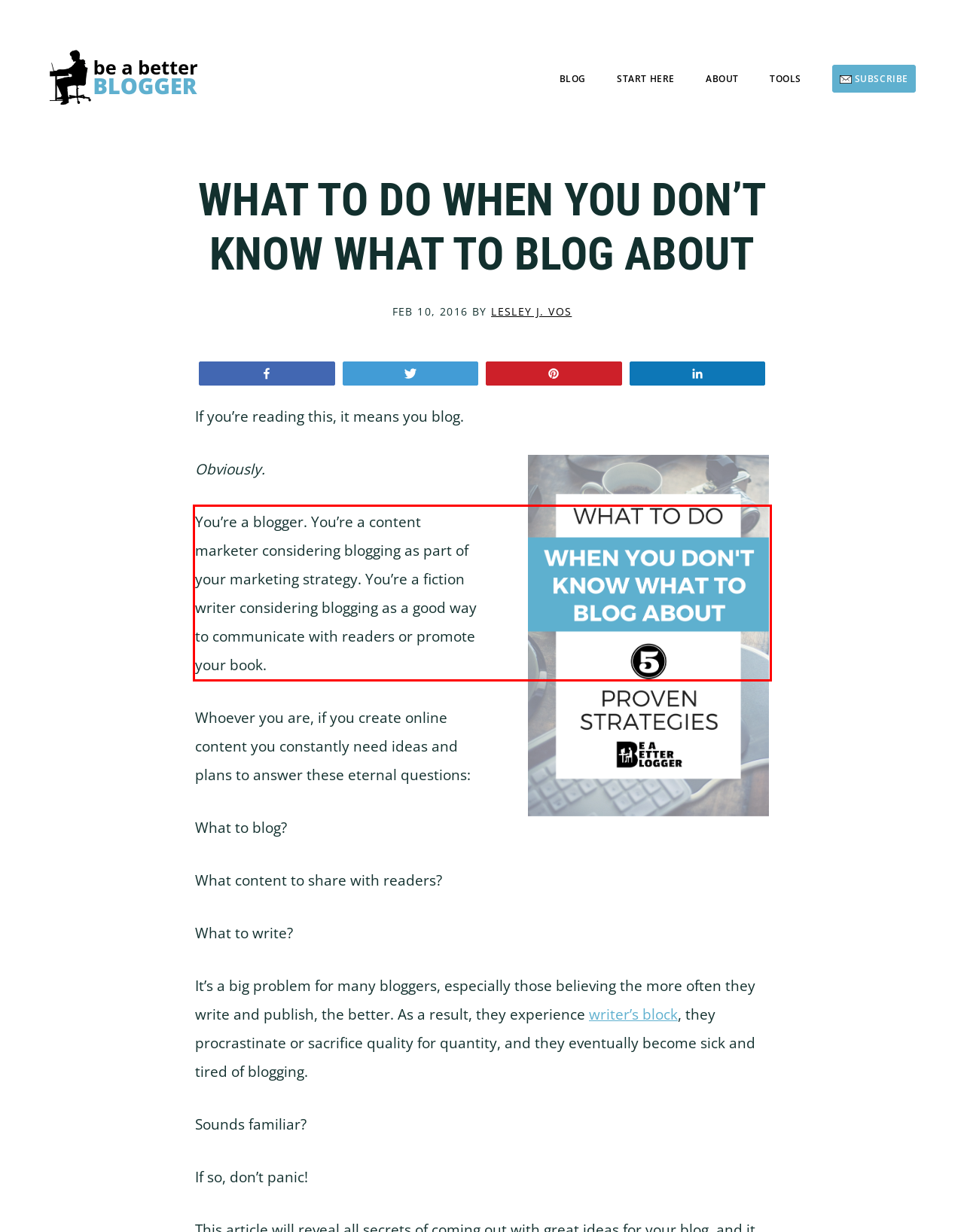Given a screenshot of a webpage with a red bounding box, please identify and retrieve the text inside the red rectangle.

You’re a blogger. You’re a content marketer considering blogging as part of your marketing strategy. You’re a fiction writer considering blogging as a good way to communicate with readers or promote your book.